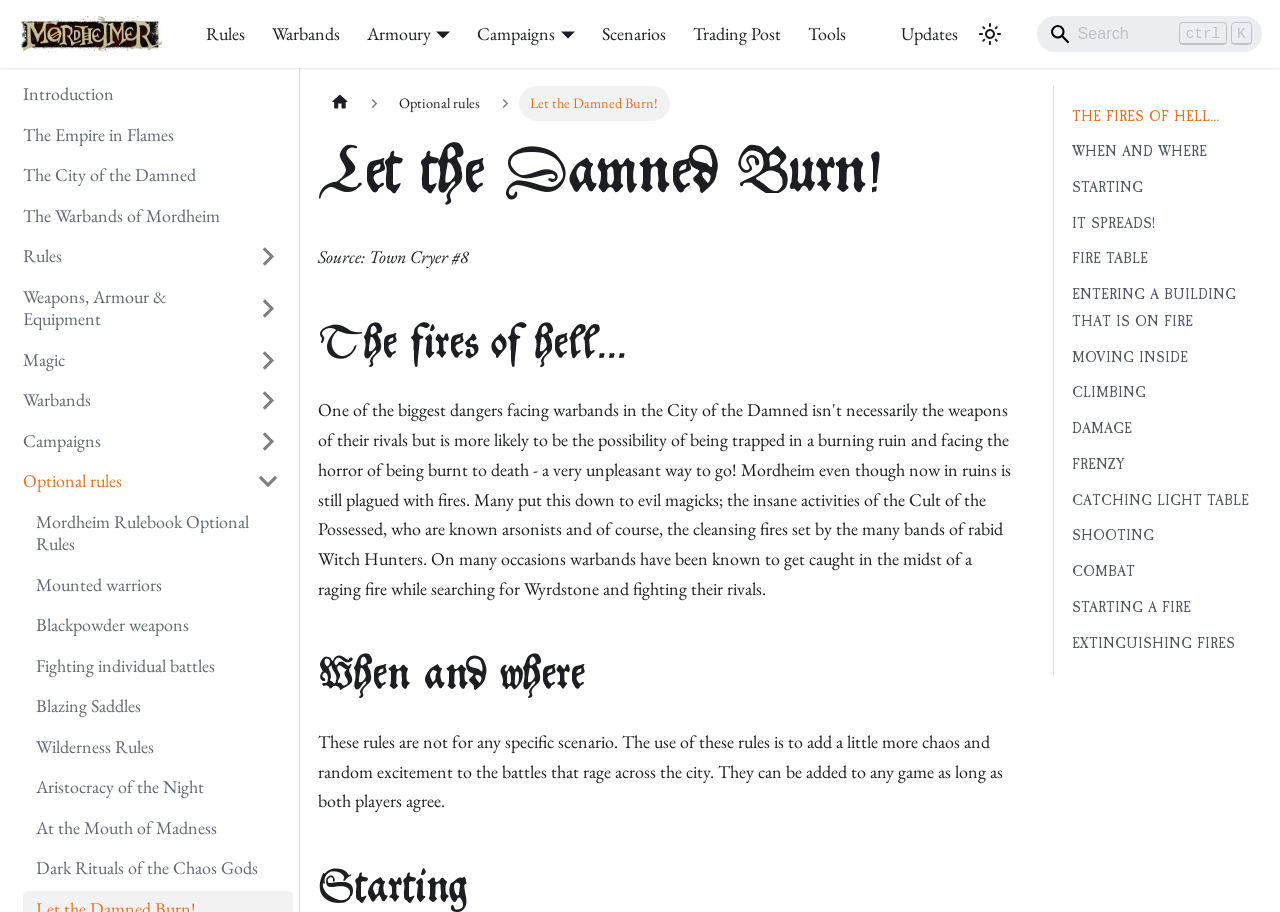Using the provided element description: "The Warbands of Mordheim", identify the bounding box coordinates. The coordinates should be four floats between 0 and 1 in the order [left, top, right, bottom].

[0.007, 0.217, 0.229, 0.257]